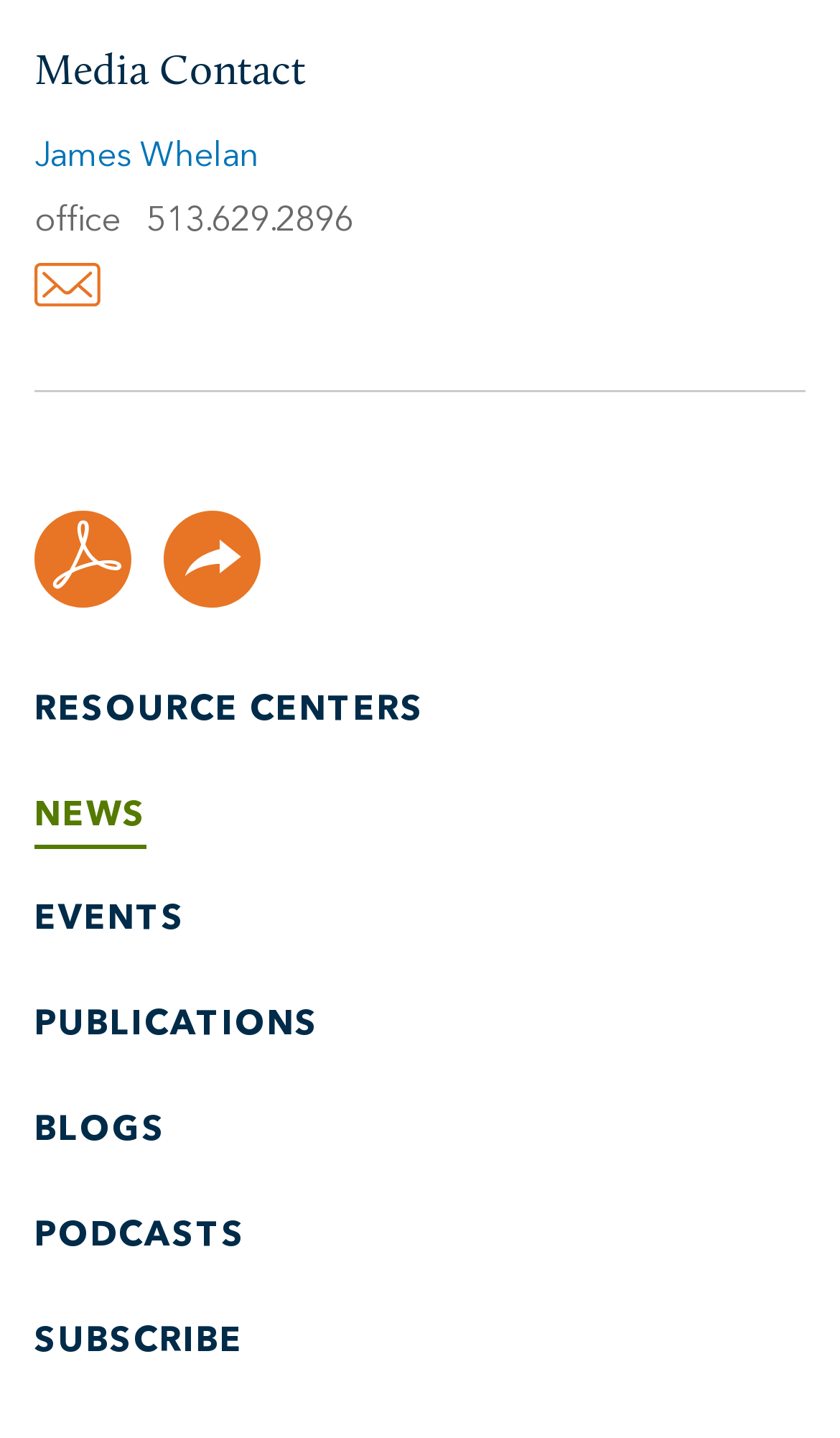Pinpoint the bounding box coordinates for the area that should be clicked to perform the following instruction: "Visit the RESOURCE CENTERS page".

[0.041, 0.482, 0.505, 0.506]